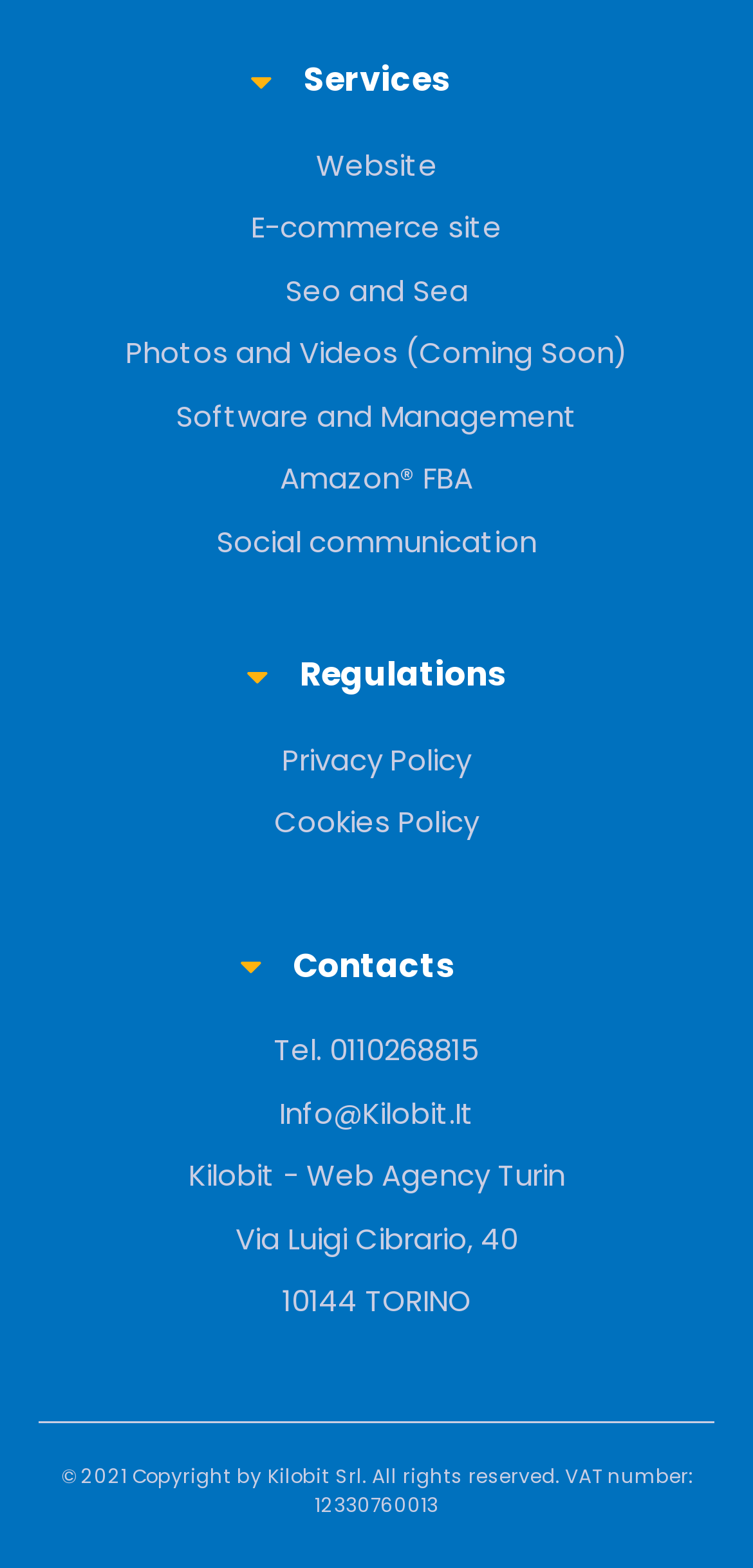Please identify the bounding box coordinates of the clickable area that will fulfill the following instruction: "Get more information about Software and Management". The coordinates should be in the format of four float numbers between 0 and 1, i.e., [left, top, right, bottom].

[0.051, 0.252, 0.949, 0.28]